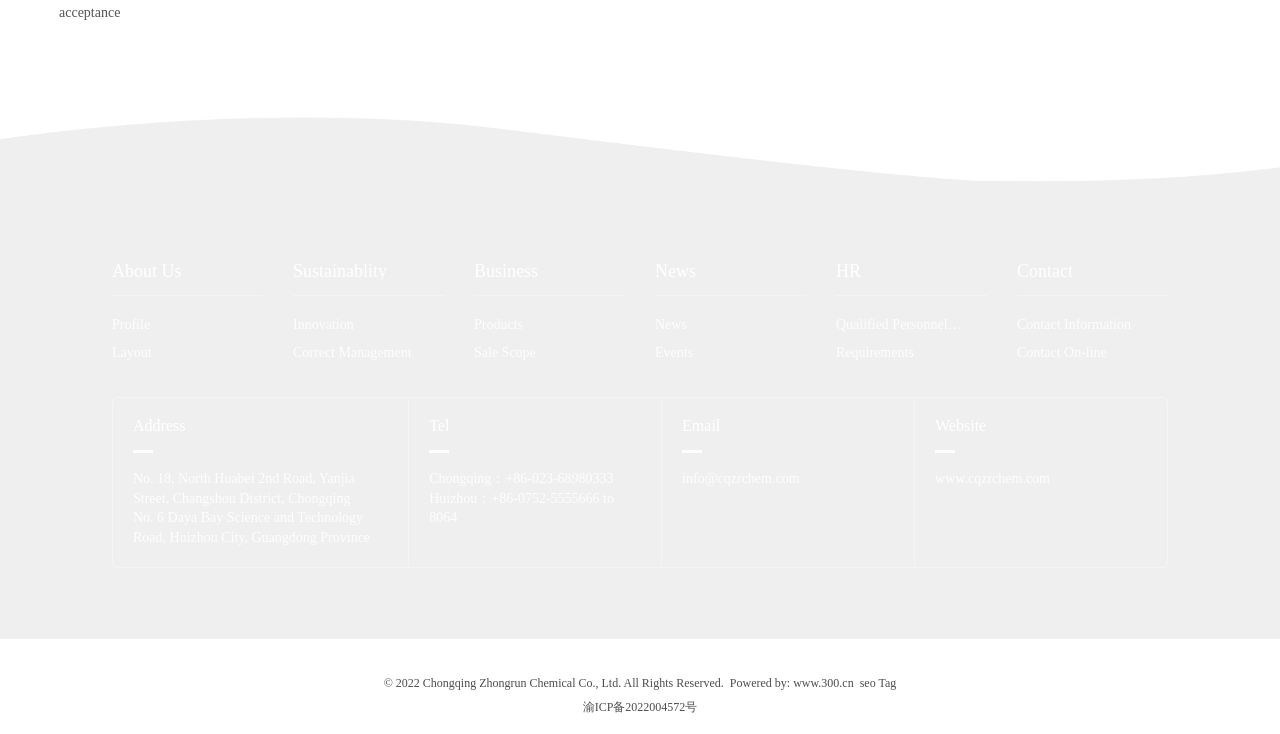Kindly determine the bounding box coordinates for the clickable area to achieve the given instruction: "Contact us".

[0.795, 0.357, 0.912, 0.381]